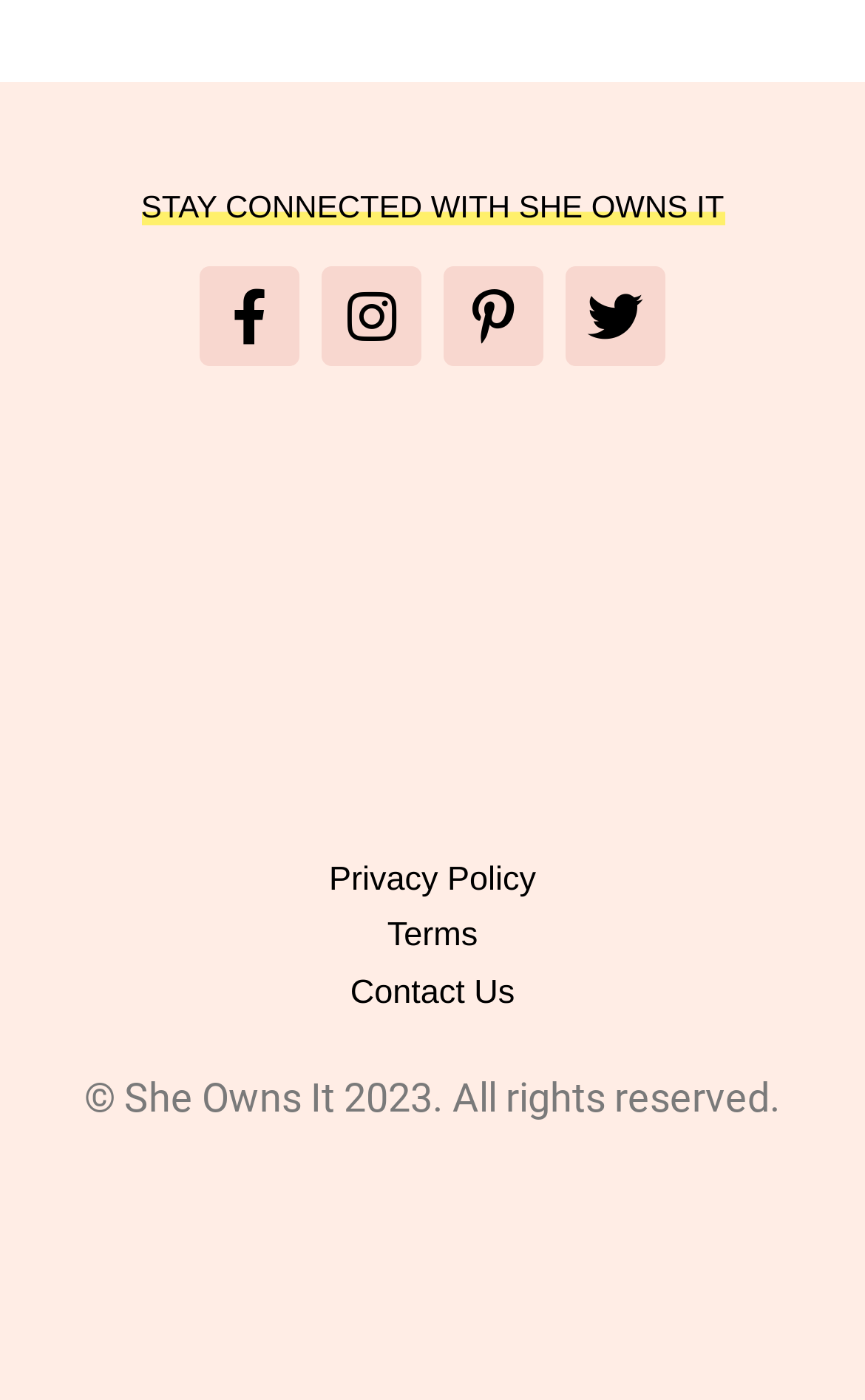Answer in one word or a short phrase: 
What is the position of the Twitter link?

Fourth